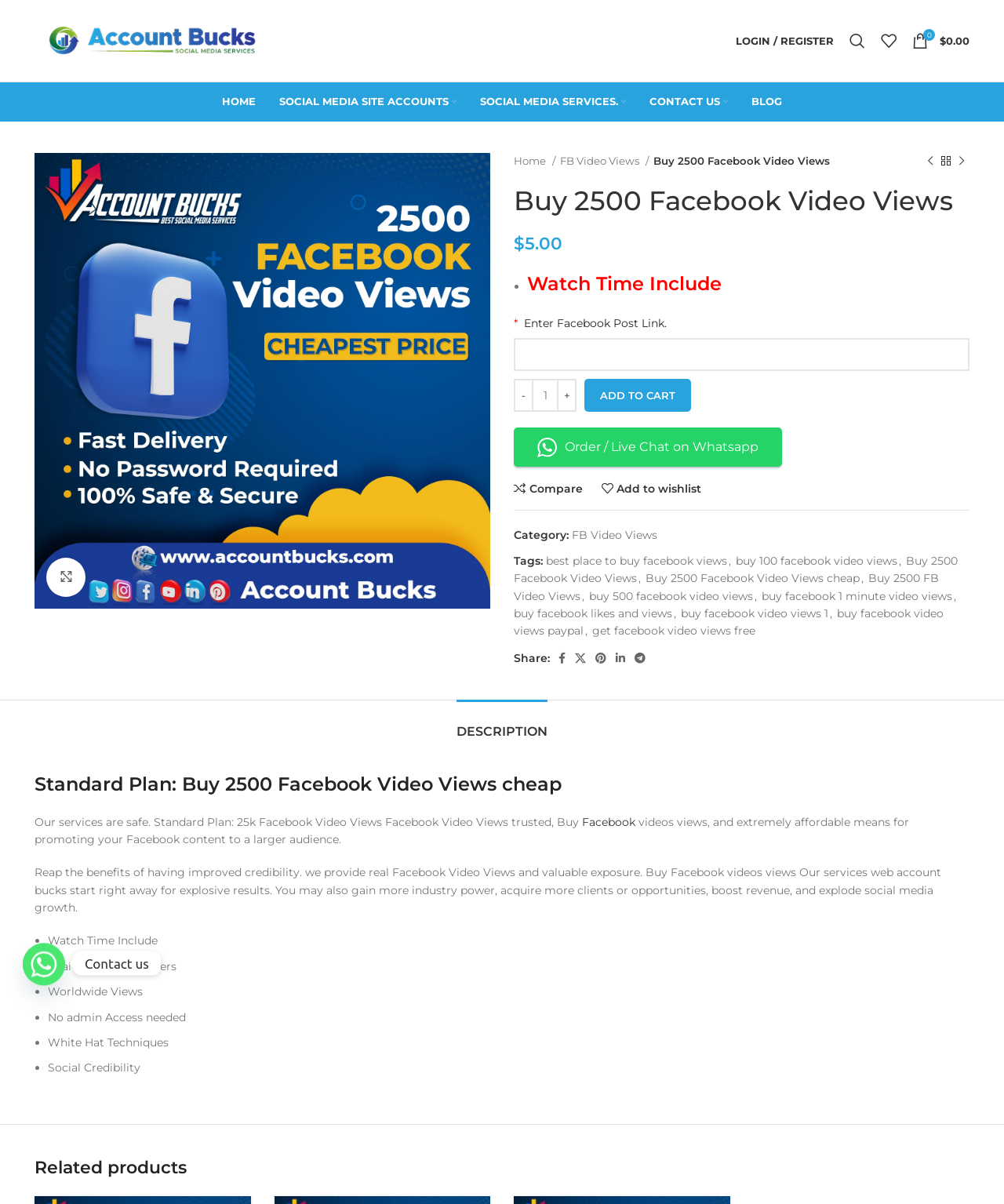Determine the bounding box coordinates of the region to click in order to accomplish the following instruction: "Add to cart". Provide the coordinates as four float numbers between 0 and 1, specifically [left, top, right, bottom].

[0.582, 0.315, 0.688, 0.342]